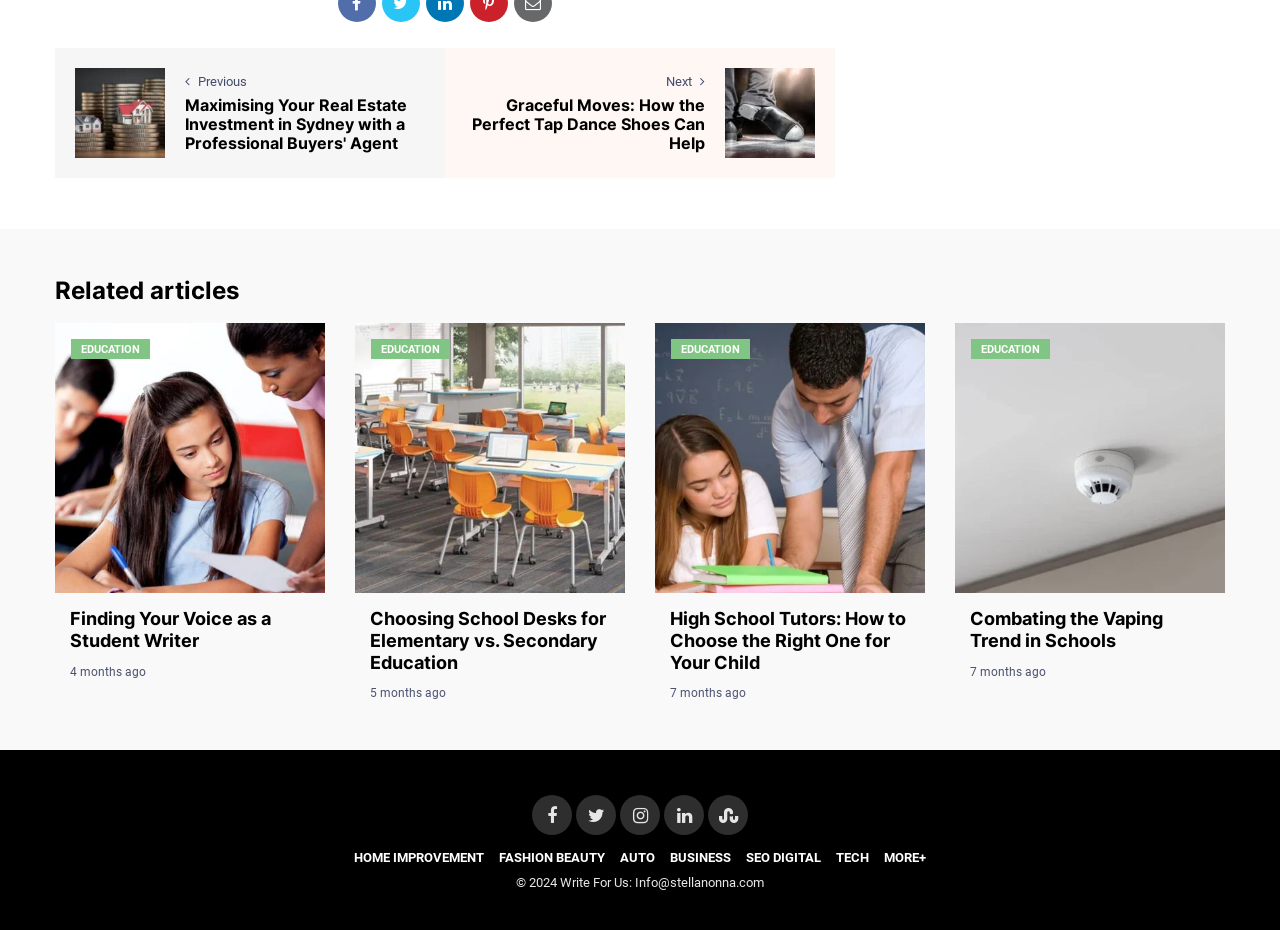Could you provide the bounding box coordinates for the portion of the screen to click to complete this instruction: "Browse the 'EDUCATION' category"?

[0.063, 0.369, 0.109, 0.383]